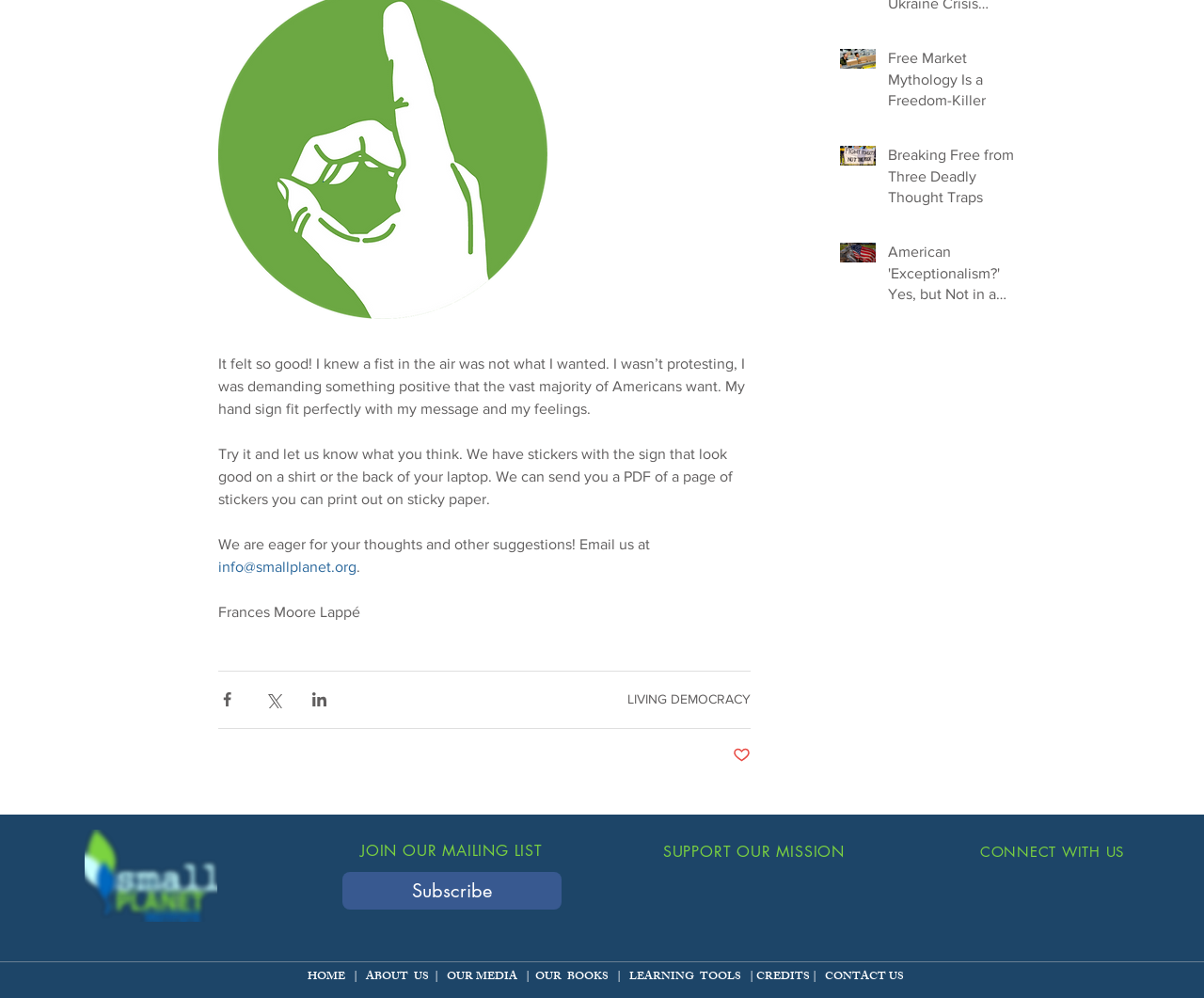Identify the bounding box coordinates of the section to be clicked to complete the task described by the following instruction: "Share via Twitter". The coordinates should be four float numbers between 0 and 1, formatted as [left, top, right, bottom].

[0.22, 0.692, 0.234, 0.71]